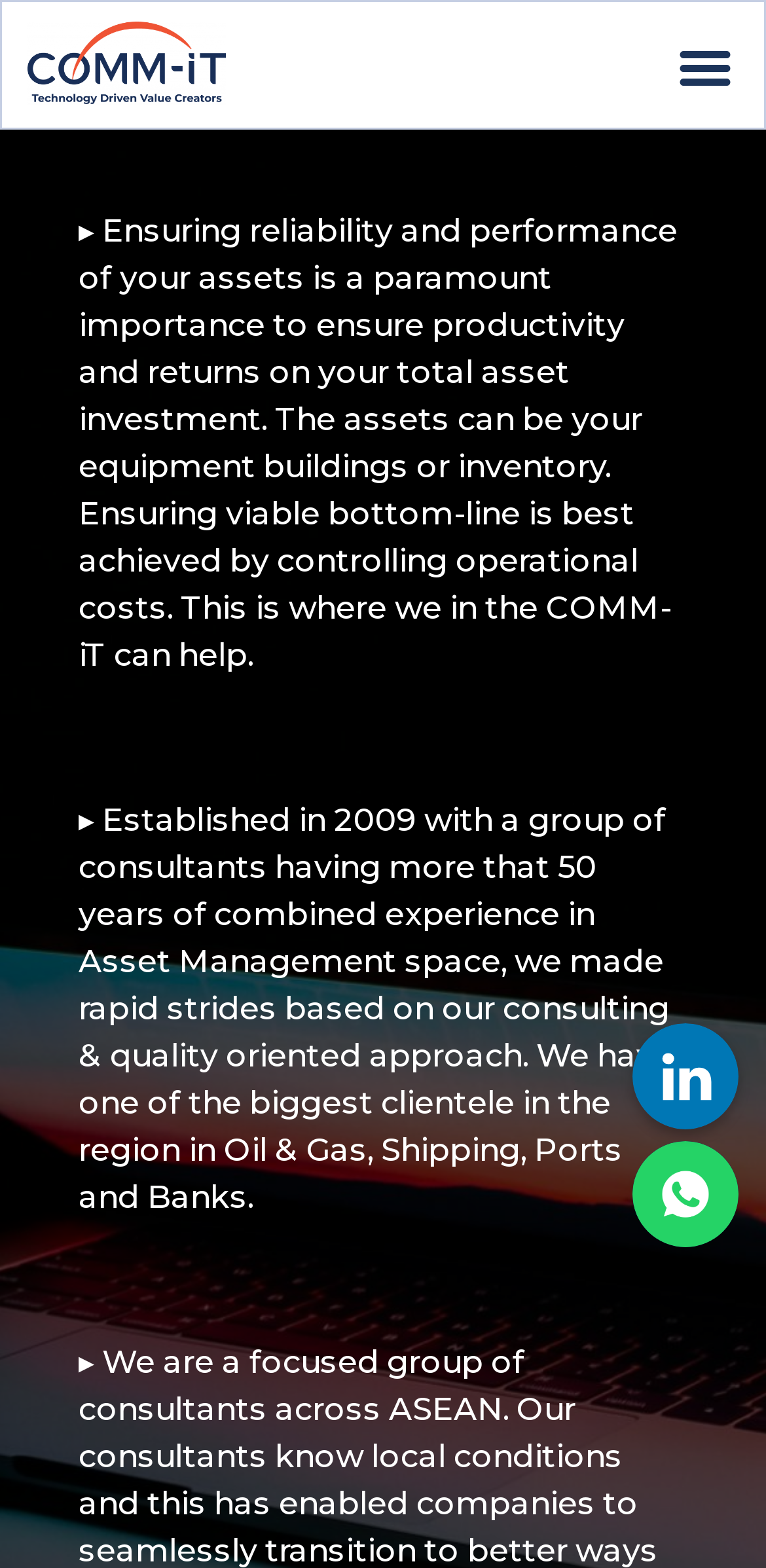Using the information in the image, could you please answer the following question in detail:
What social media platform is linked on the webpage?

The webpage has a link to Linkedin, which suggests that COMM-iT has a presence on this social media platform and can be contacted or followed through this link.